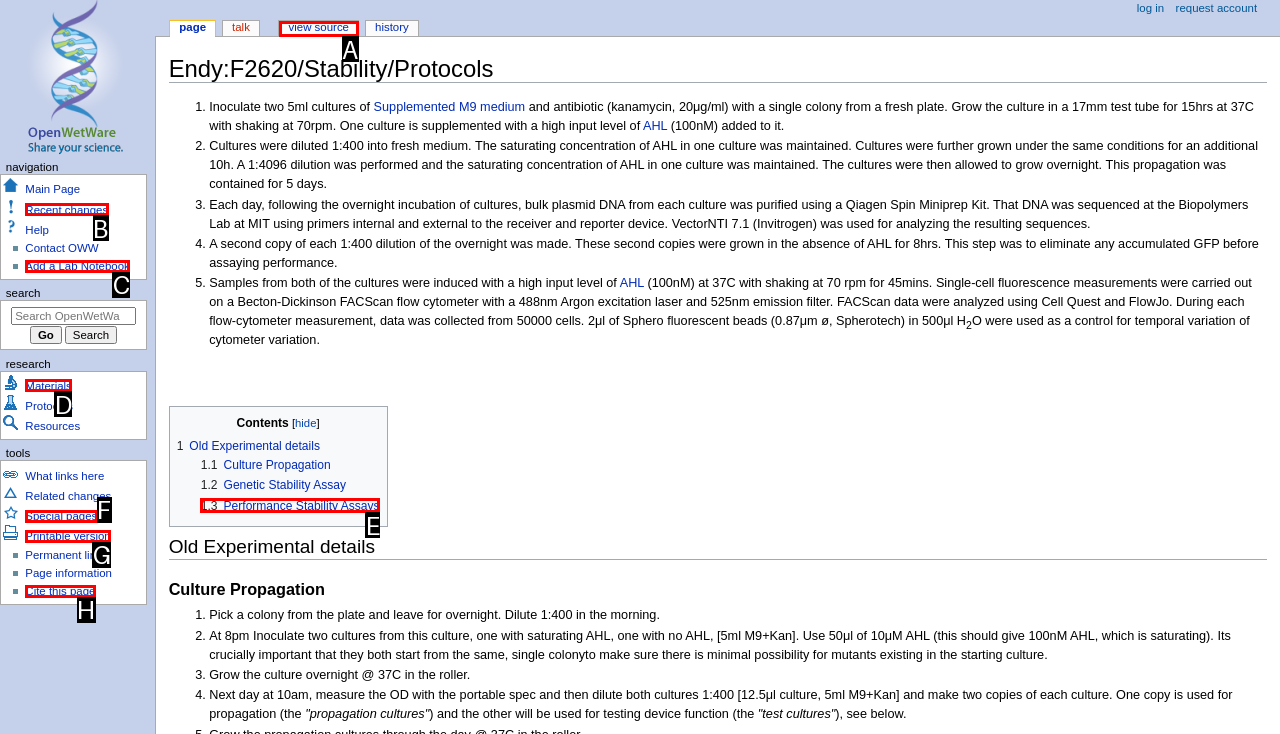Determine which HTML element to click to execute the following task: View page source Answer with the letter of the selected option.

A